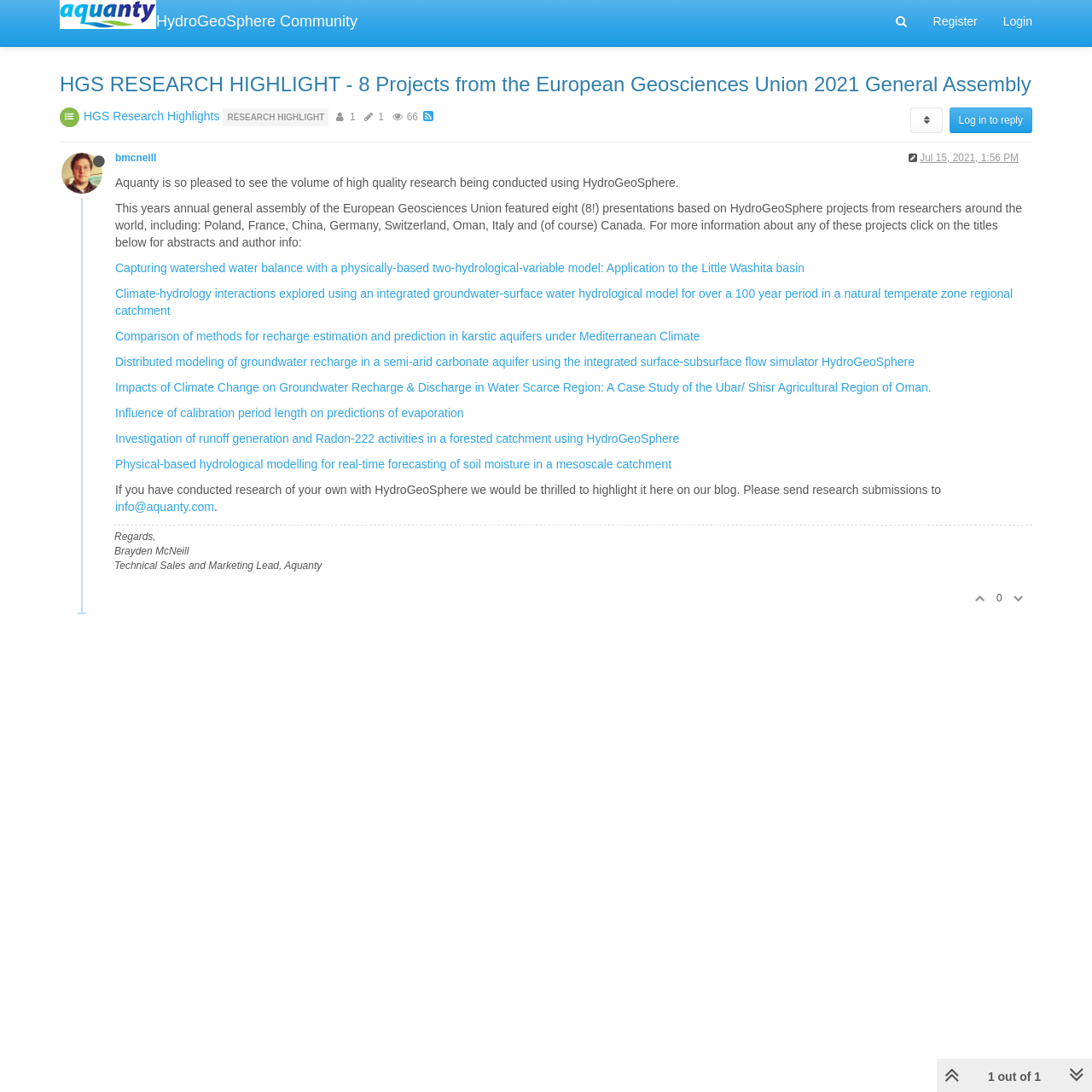Generate a thorough caption that explains the contents of the webpage.

The webpage is about HydroGeoSphere research highlights, specifically featuring eight projects from the European Geosciences Union 2021 General Assembly. At the top, there is an Aquanty logo and a heading that reads "HydroGeoSphere Community". Below this, there are links to register, log in, and a search bar with a magnifying glass icon.

The main content of the page is divided into two sections. The first section has a heading that reads "HGS RESEARCH HIGHLIGHT - 8 Projects from the European Geosciences Union 2021 General Assembly" and is followed by links to "HGS Research Highlights" and "RESEARCH HIGHLIGHT". There are also generic elements displaying "Posters", "1", "Posts", "1", "Views", and "66".

The second section starts with a paragraph of text that expresses Aquanty's pleasure in seeing high-quality research conducted using HydroGeoSphere. This is followed by a list of eight links to research projects, each with a descriptive title. The projects are from researchers around the world, including Poland, France, China, Germany, Switzerland, Oman, Italy, and Canada.

Below the list of projects, there is a paragraph encouraging users to submit their own research for highlighting on the blog. This is followed by a contact email address and a signature from Brayden McNeill, Technical Sales and Marketing Lead at Aquanty.

At the bottom of the page, there are social media links and a button to log in to reply to the post.